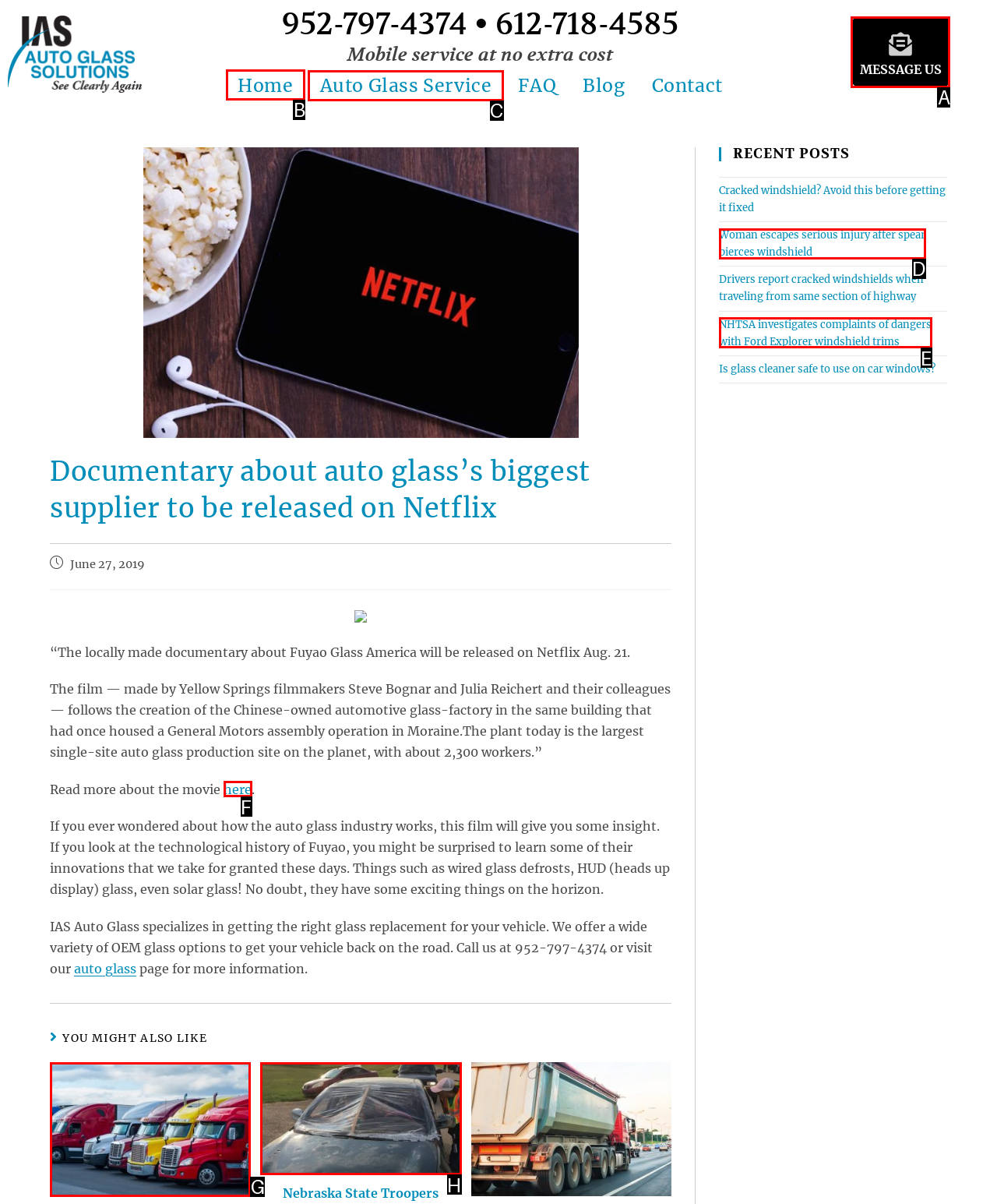Identify the correct HTML element to click for the task: Click the 'Home' link. Provide the letter of your choice.

B